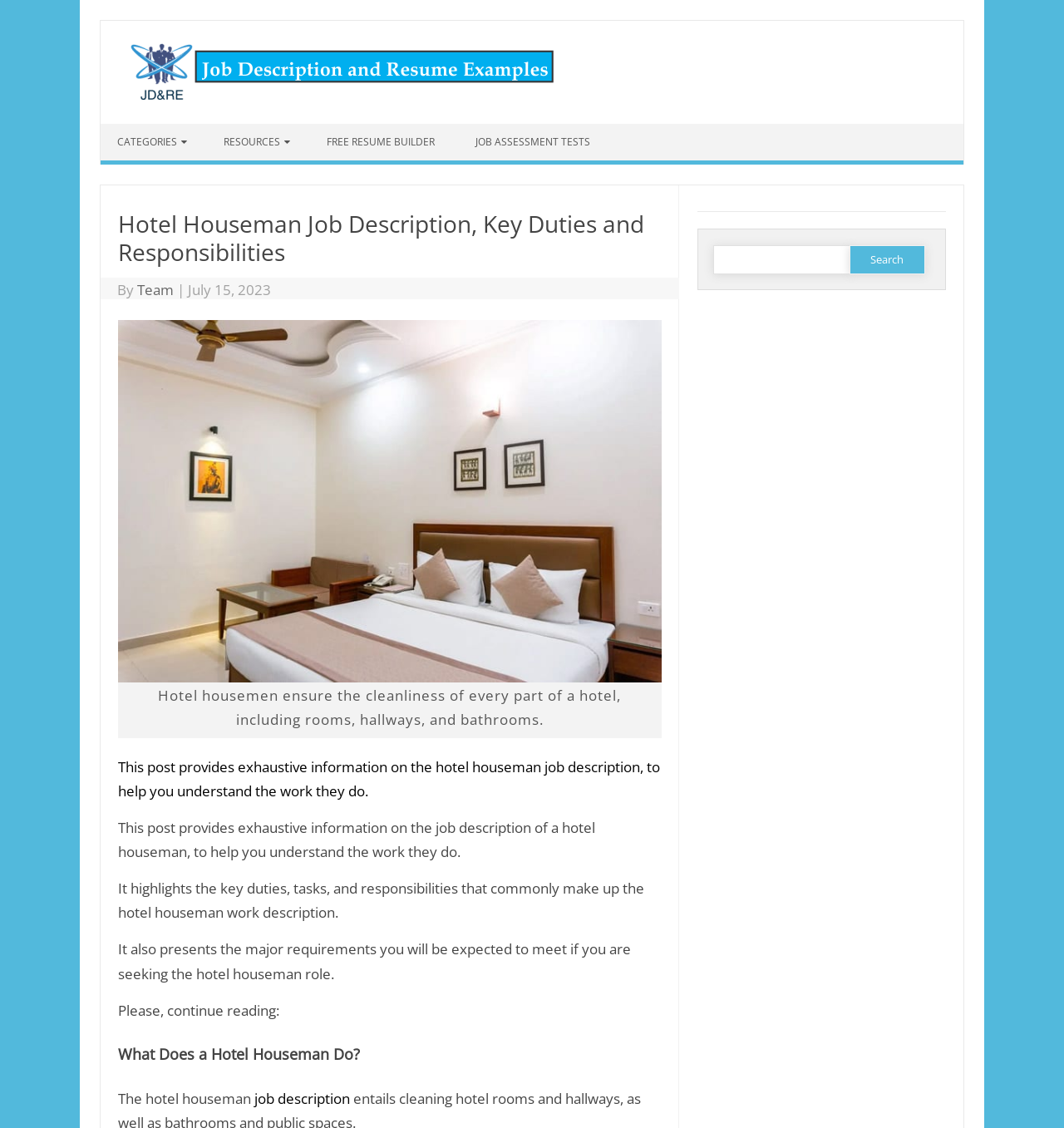Identify the bounding box coordinates of the region that needs to be clicked to carry out this instruction: "Click on the 'RESOURCES' link". Provide these coordinates as four float numbers ranging from 0 to 1, i.e., [left, top, right, bottom].

[0.195, 0.11, 0.288, 0.142]